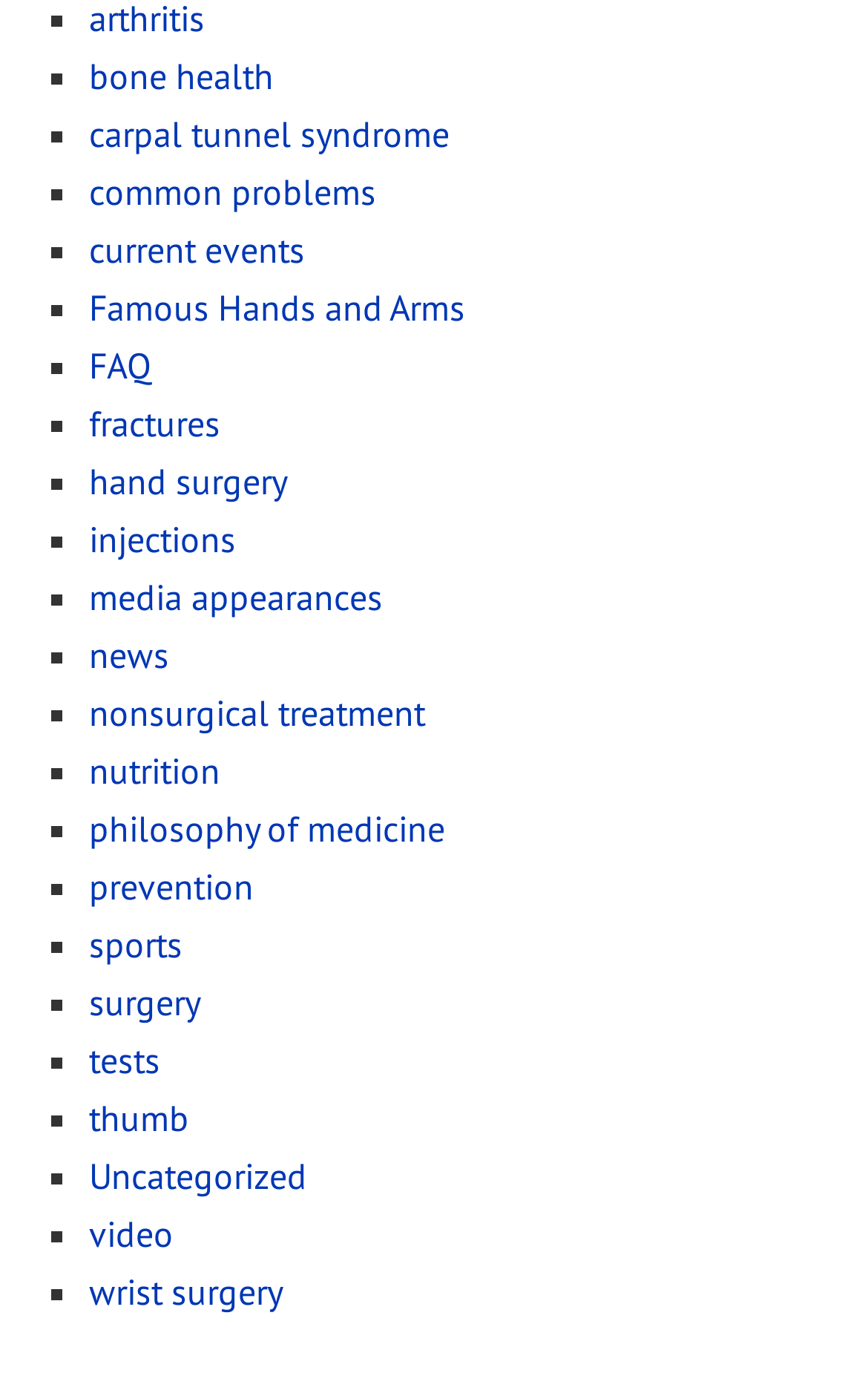Respond to the question below with a concise word or phrase:
What is the first link on the webpage?

bone health